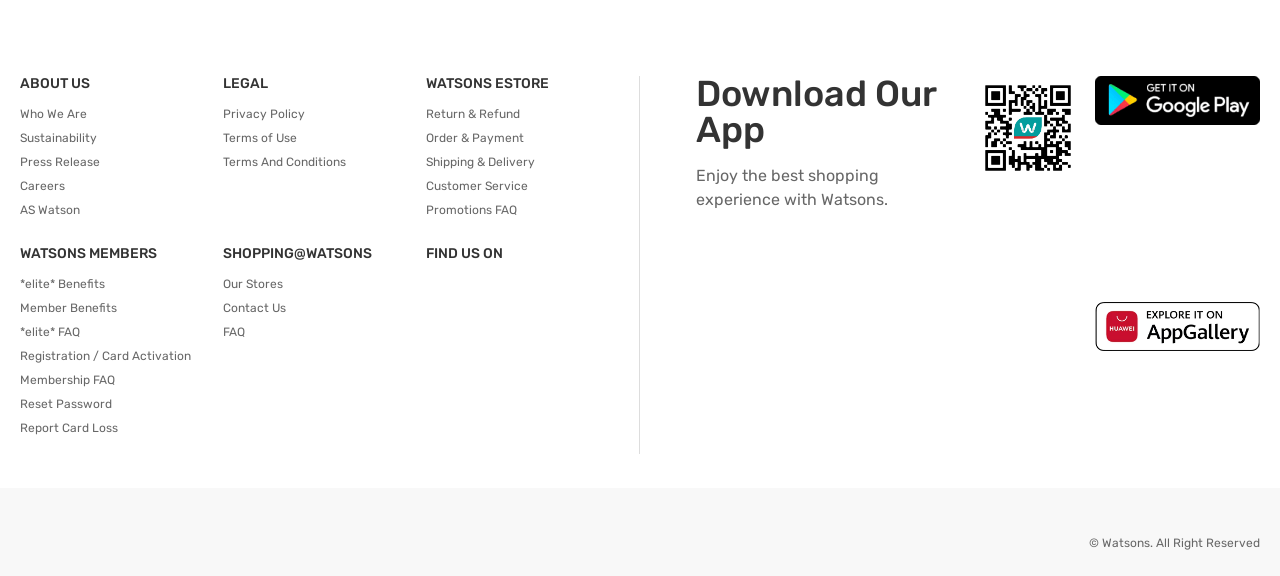What are the social media platforms where Watsons can be found?
Give a thorough and detailed response to the question.

The question can be answered by looking at the links with the text 'facebook-circle-gray.png', 'instagram-circle-gray.png', 'youtube-circle-gray.png', 'twitter-circle-gray.png', and 'linkedin-circle-gray.png', which are the logos of the respective social media platforms.